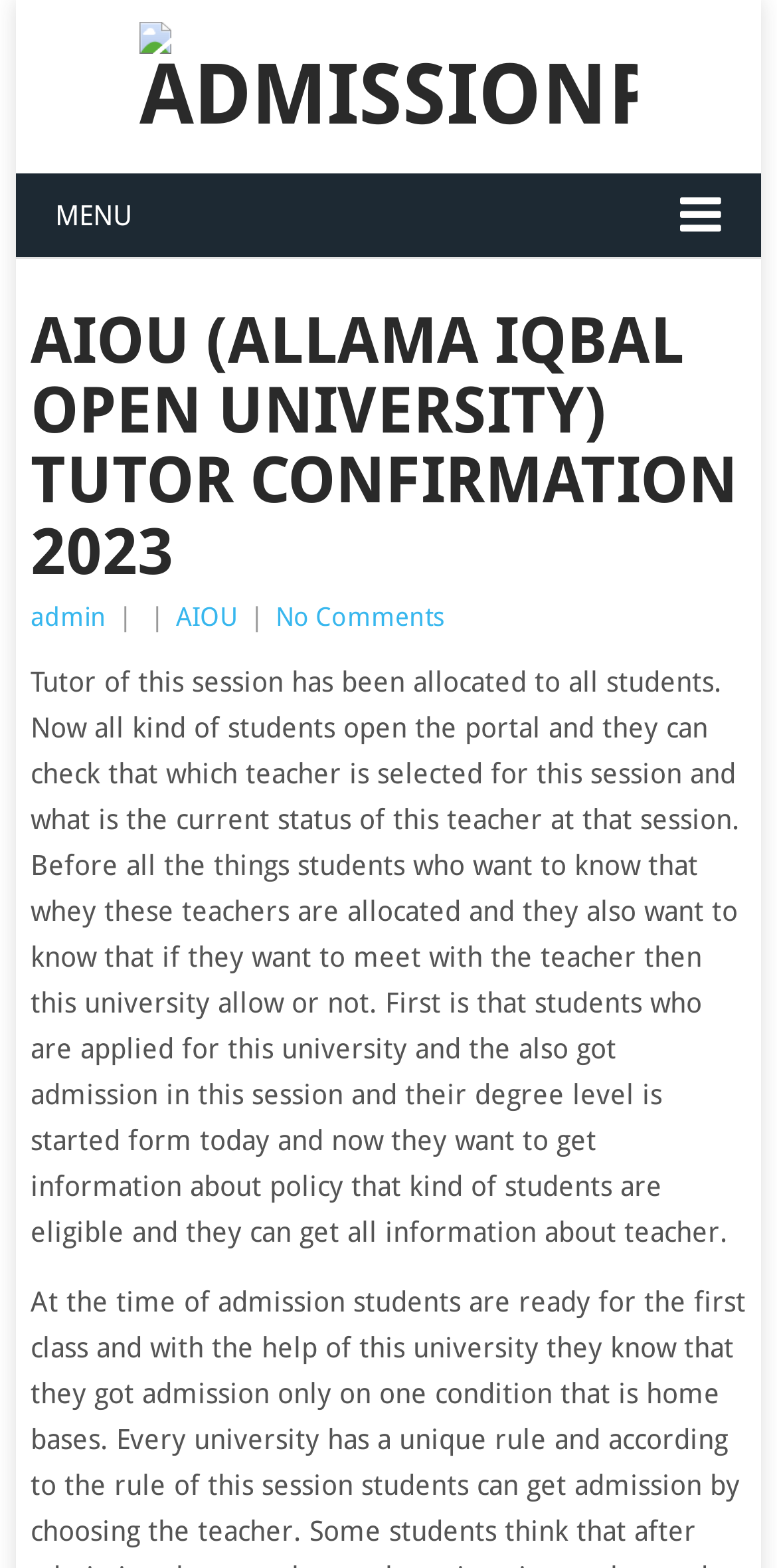Locate the UI element described by admin and provide its bounding box coordinates. Use the format (top-left x, top-left y, bottom-right x, bottom-right y) with all values as floating point numbers between 0 and 1.

[0.039, 0.384, 0.137, 0.403]